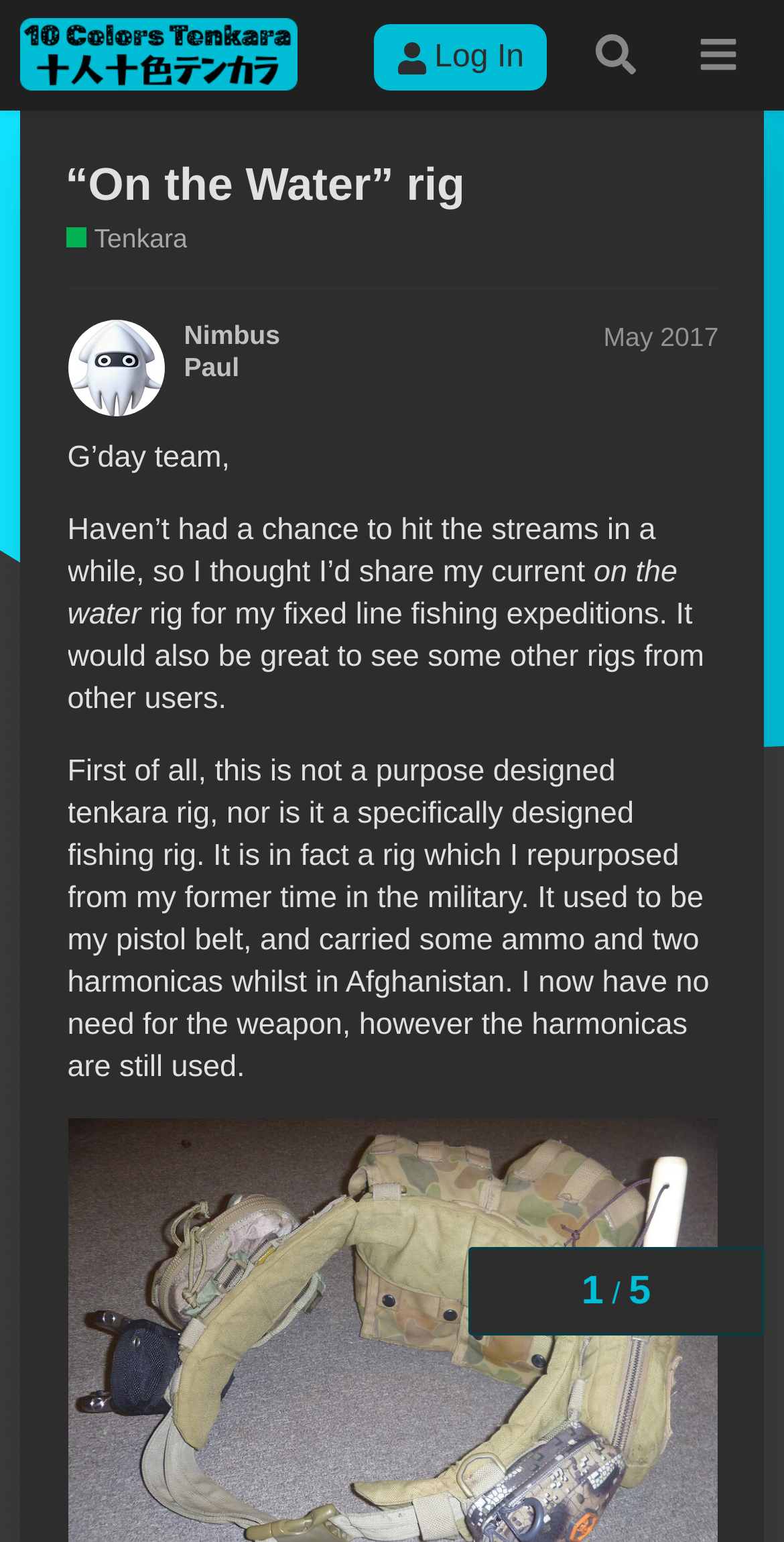Bounding box coordinates are to be given in the format (top-left x, top-left y, bottom-right x, bottom-right y). All values must be floating point numbers between 0 and 1. Provide the bounding box coordinate for the UI element described as: X (Twitter)

None